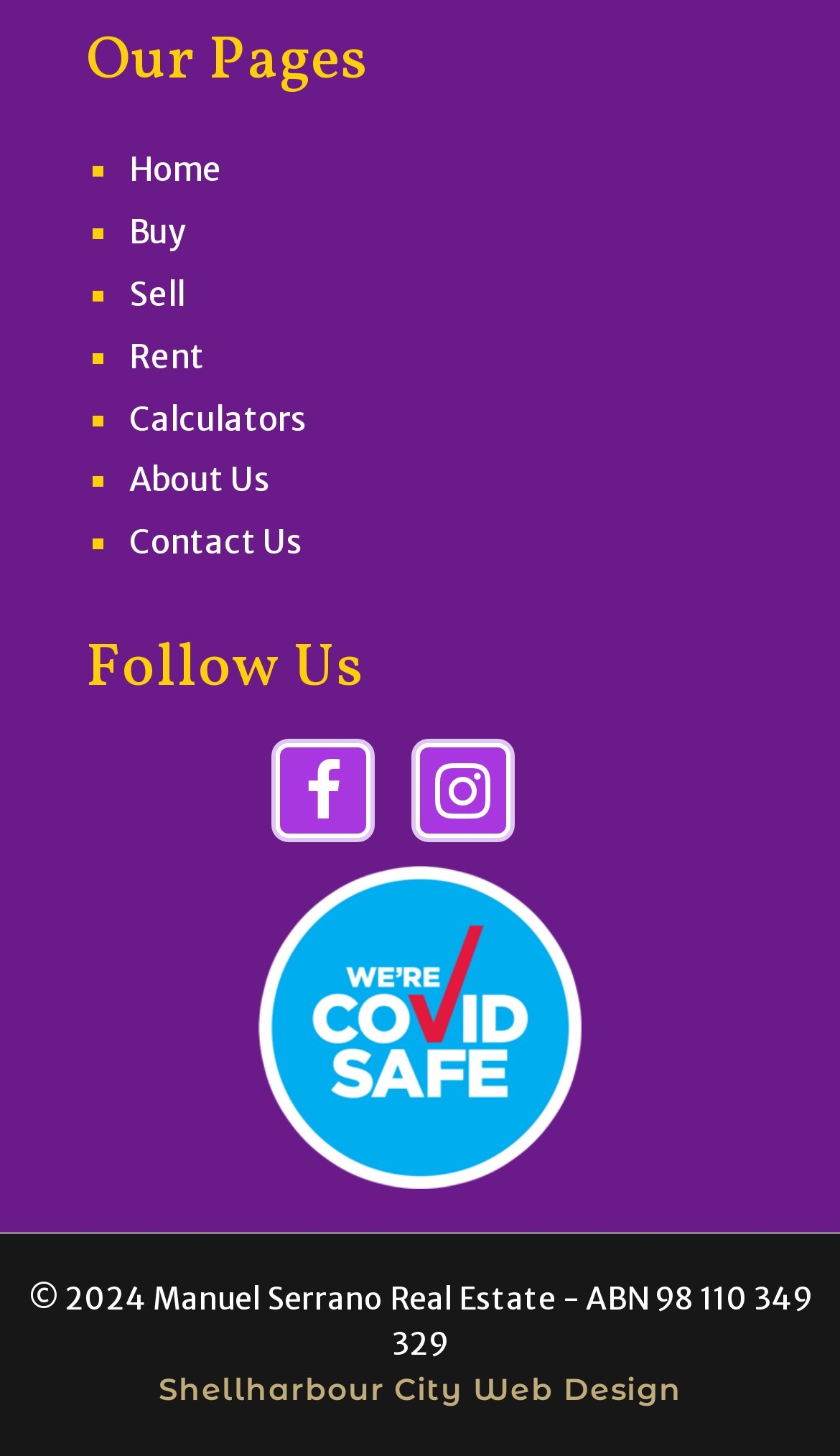Given the element description Shellharbour City Web Design, identify the bounding box coordinates for the UI element on the webpage screenshot. The format should be (top-left x, top-left y, bottom-right x, bottom-right y), with values between 0 and 1.

[0.188, 0.94, 0.812, 0.967]